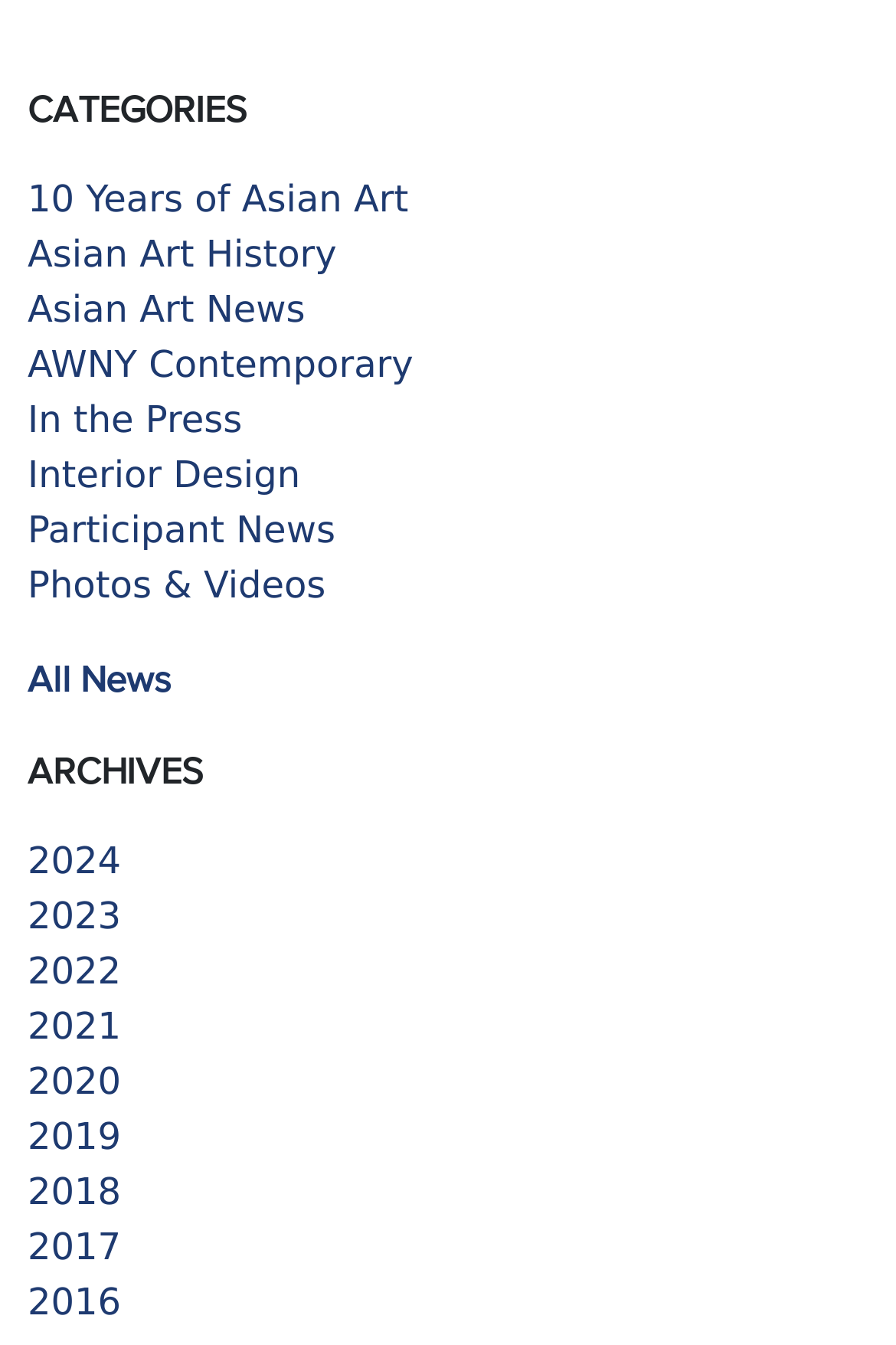Locate the bounding box of the UI element with the following description: "In the Press".

[0.031, 0.295, 0.27, 0.328]